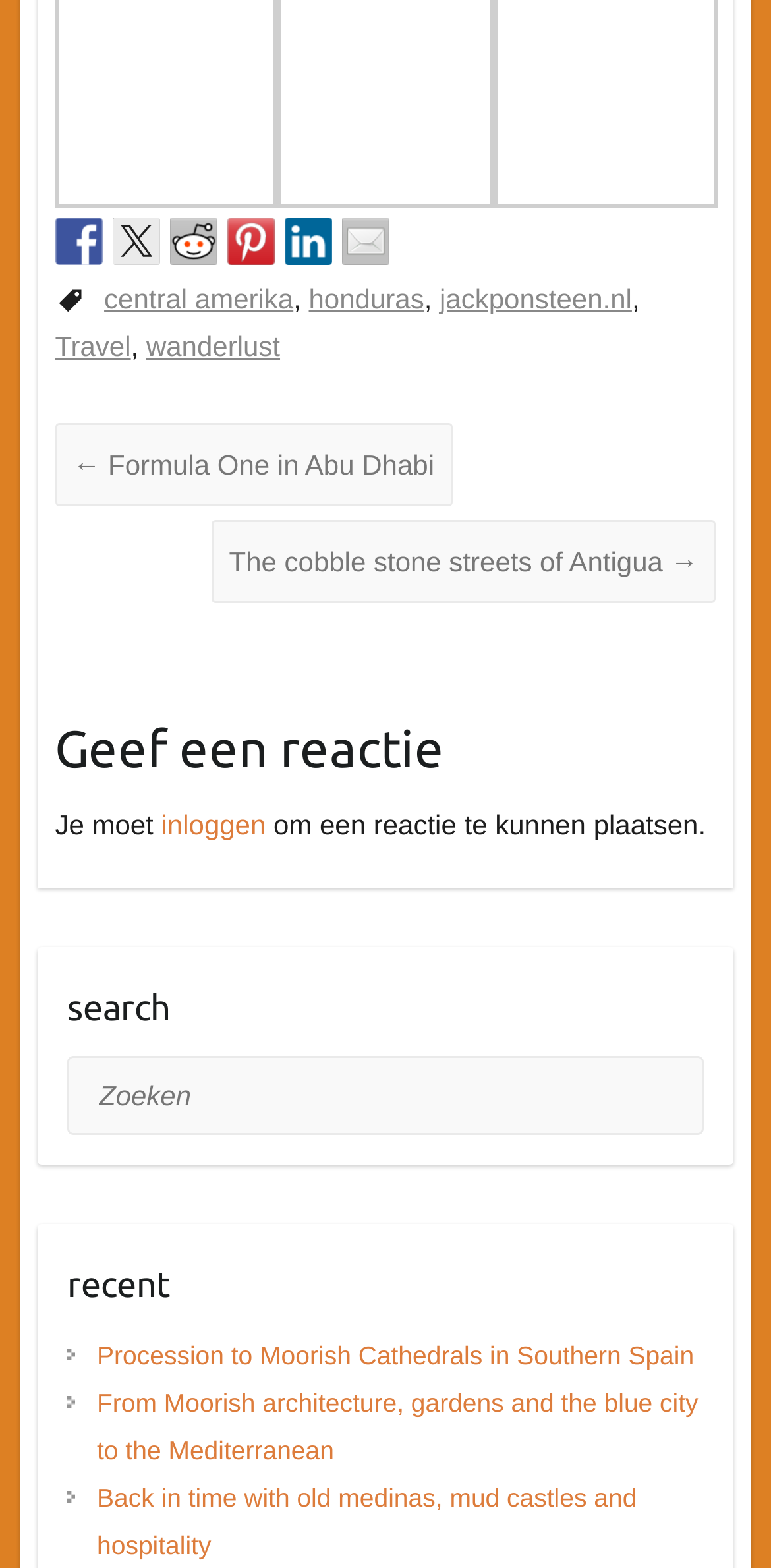What is the topic of the links in the middle section?
Please analyze the image and answer the question with as much detail as possible.

I determined the topic of the links in the middle section by analyzing the text of the links, which include 'Travel', 'wanderlust', 'Formula One in Abu Dhabi', and 'The cobble stone streets of Antigua', indicating that the topic is related to travel.